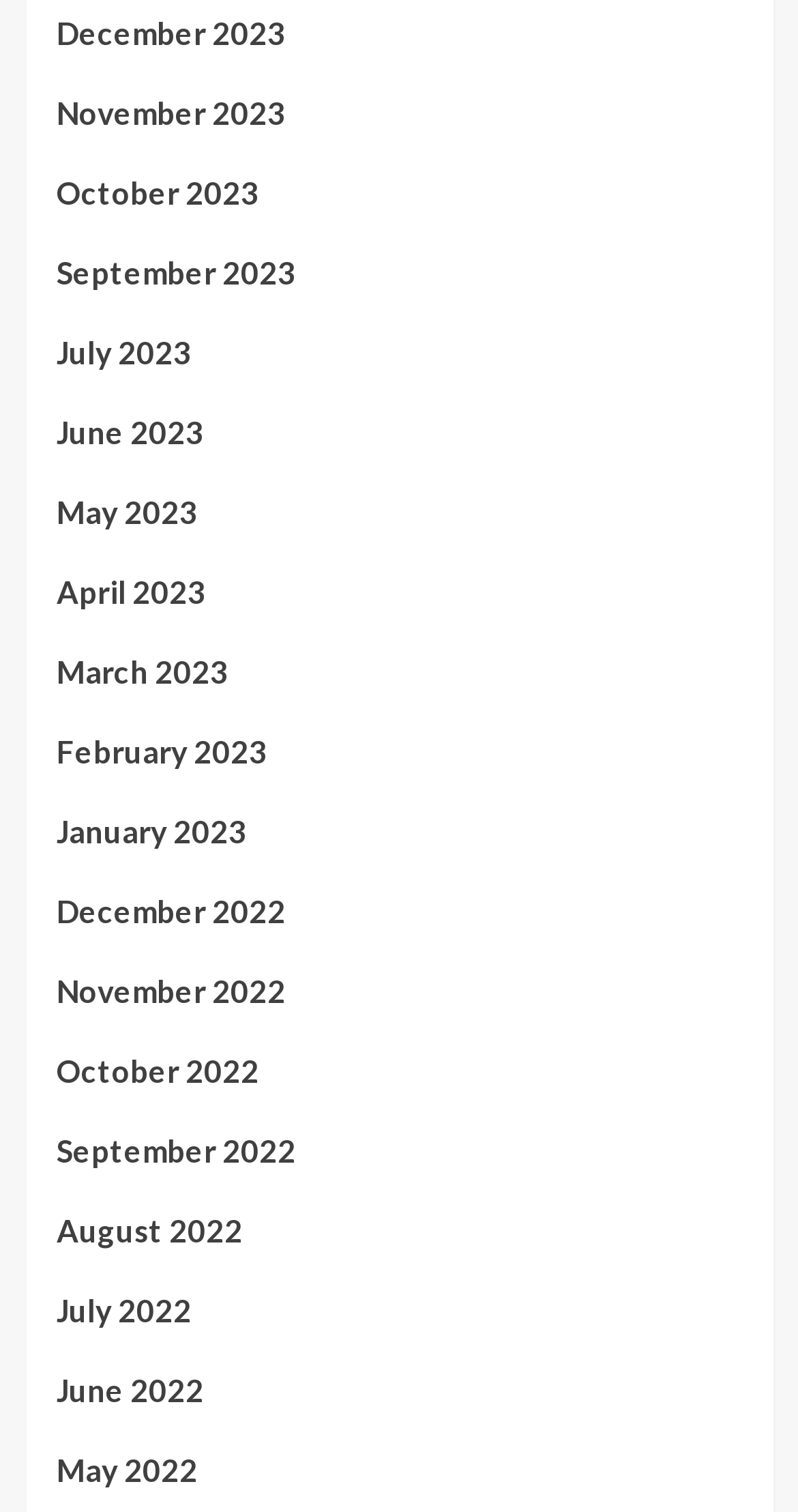Specify the bounding box coordinates of the area to click in order to execute this command: 'View November 2022'. The coordinates should consist of four float numbers ranging from 0 to 1, and should be formatted as [left, top, right, bottom].

[0.071, 0.639, 0.929, 0.692]